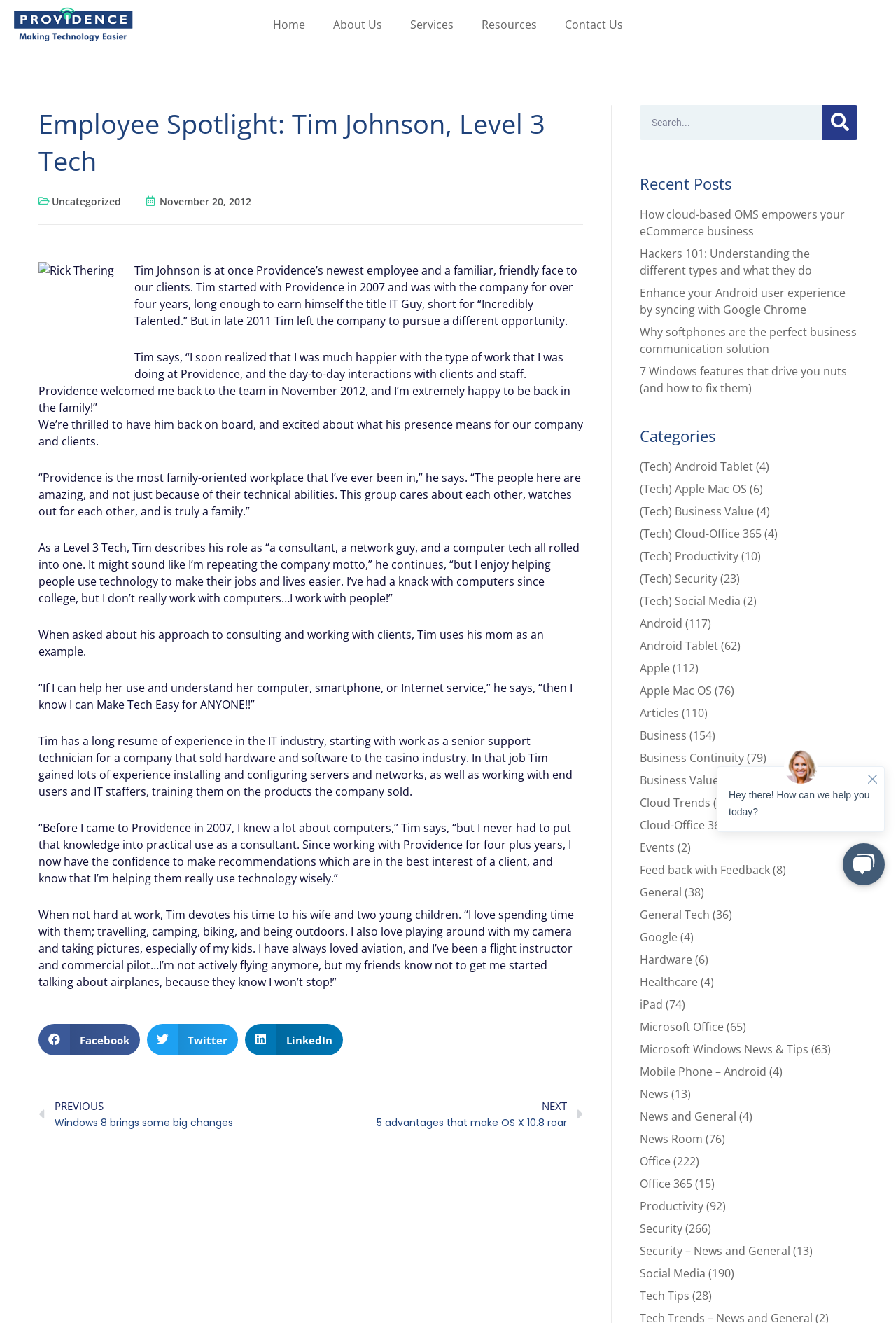Identify and provide the bounding box for the element described by: "Feed back with Feedback".

[0.714, 0.652, 0.859, 0.663]